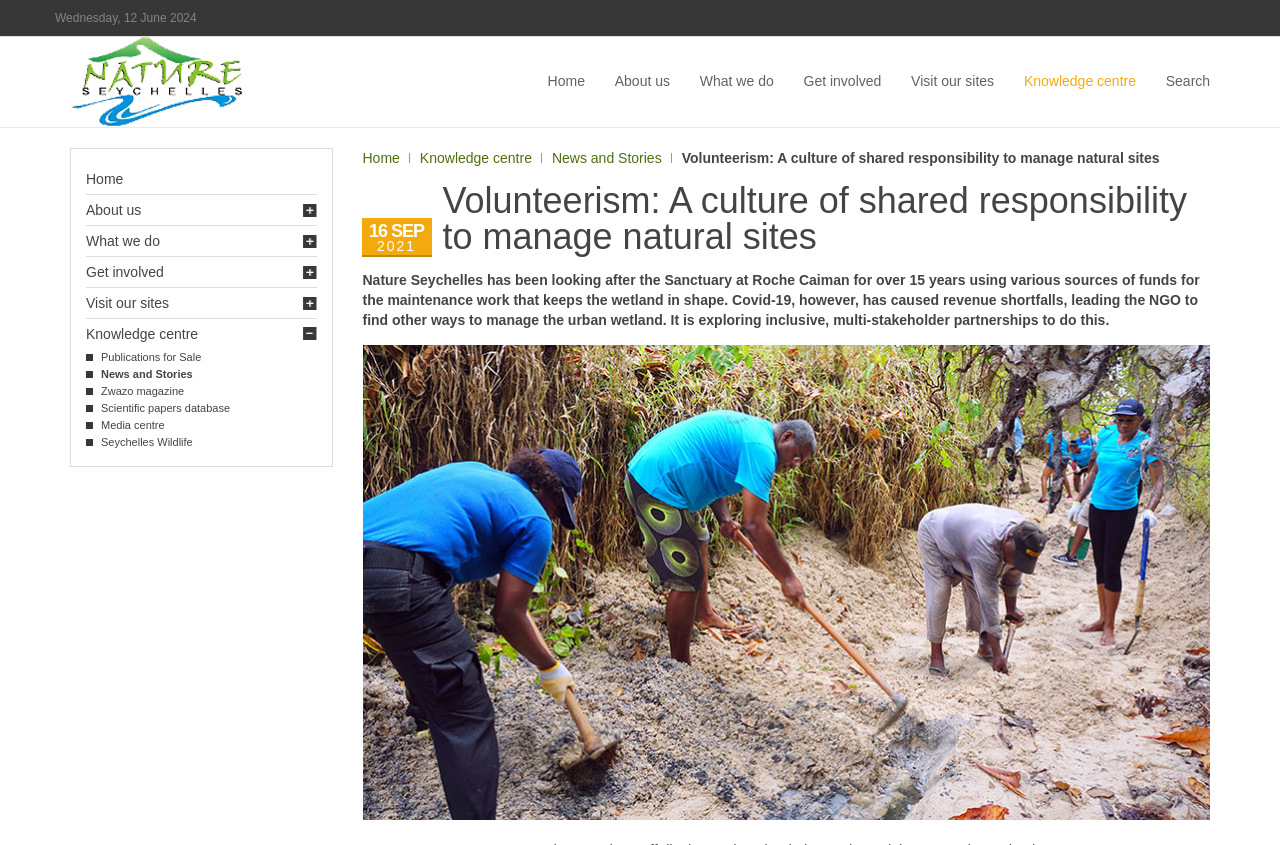Please mark the bounding box coordinates of the area that should be clicked to carry out the instruction: "Click the 'Home' link".

[0.42, 0.044, 0.465, 0.149]